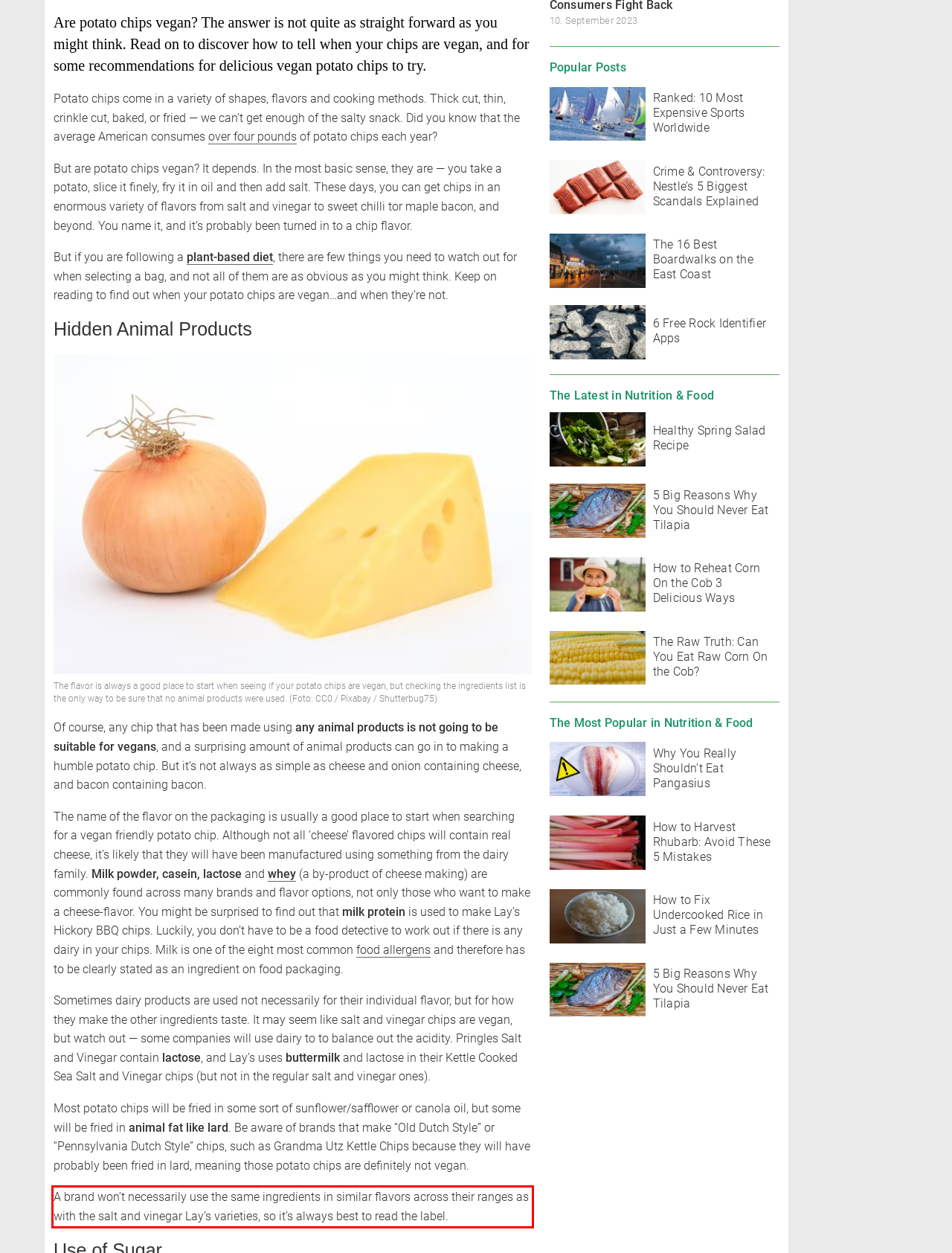With the provided screenshot of a webpage, locate the red bounding box and perform OCR to extract the text content inside it.

A brand won’t necessarily use the same ingredients in similar flavors across their ranges as with the salt and vinegar Lay’s varieties, so it’s always best to read the label.